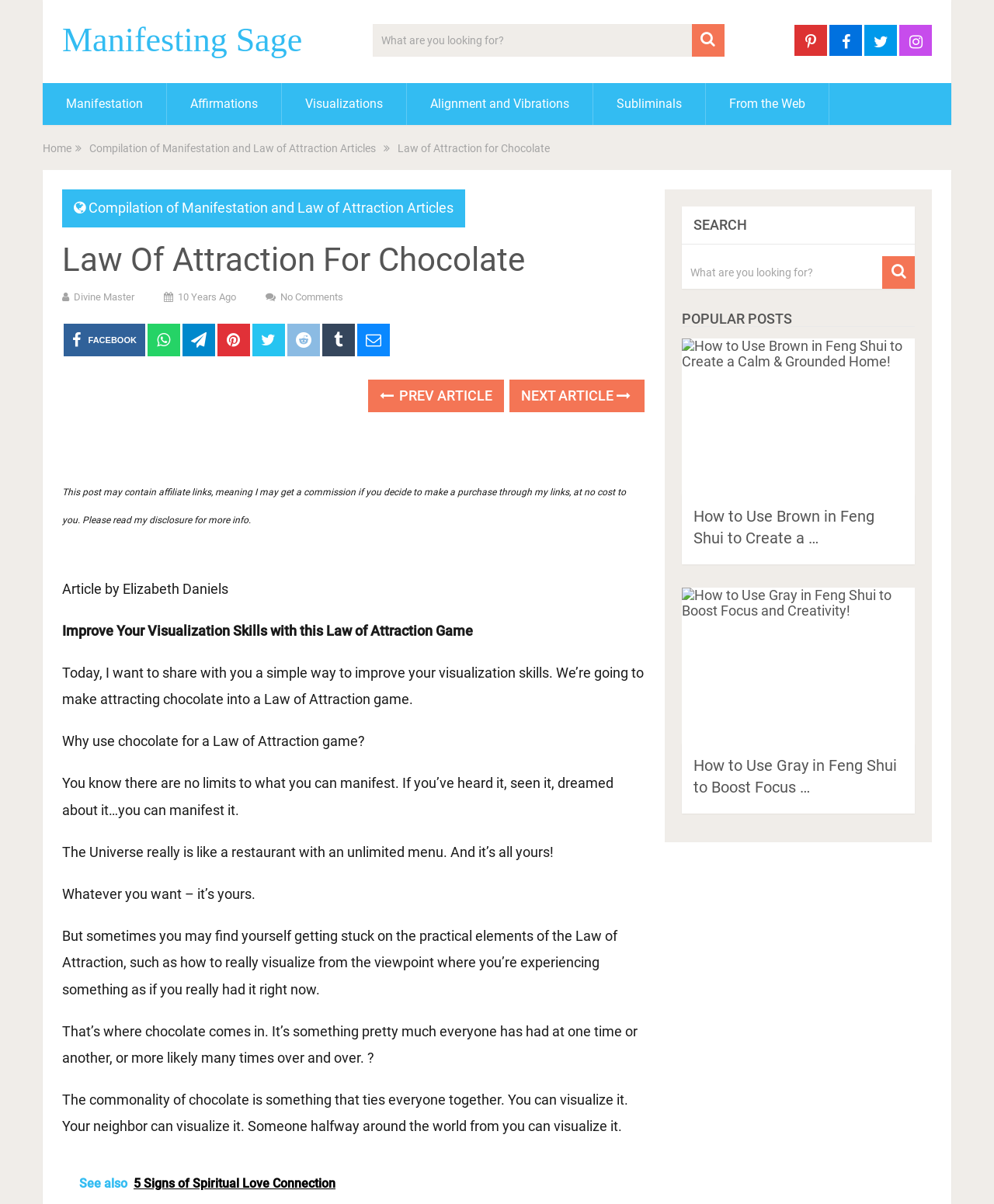Return the bounding box coordinates of the UI element that corresponds to this description: "Alignment and Vibrations". The coordinates must be given as four float numbers in the range of 0 and 1, [left, top, right, bottom].

[0.409, 0.069, 0.596, 0.104]